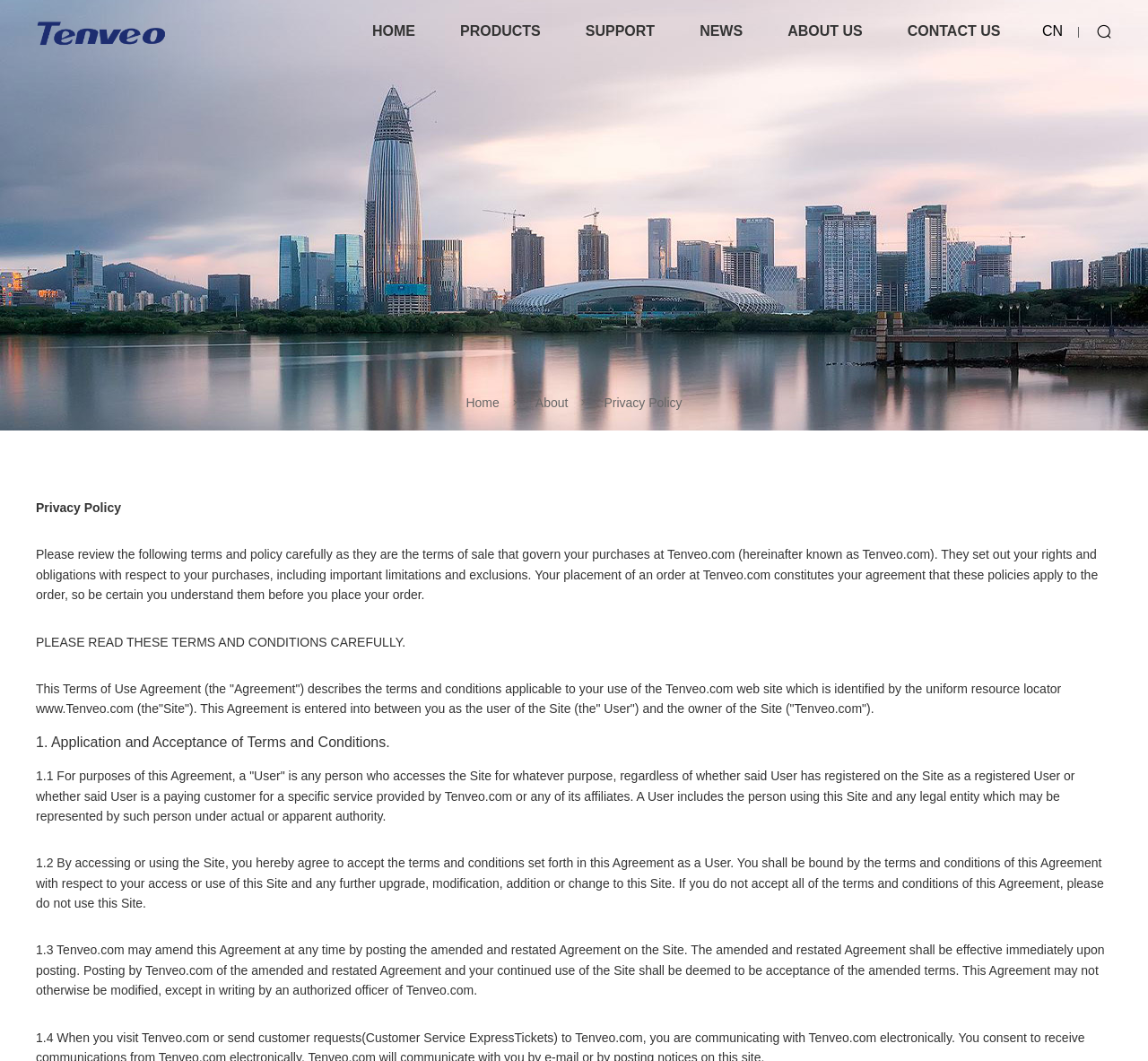Please pinpoint the bounding box coordinates for the region I should click to adhere to this instruction: "Click ABOUT US".

[0.667, 0.0, 0.771, 0.059]